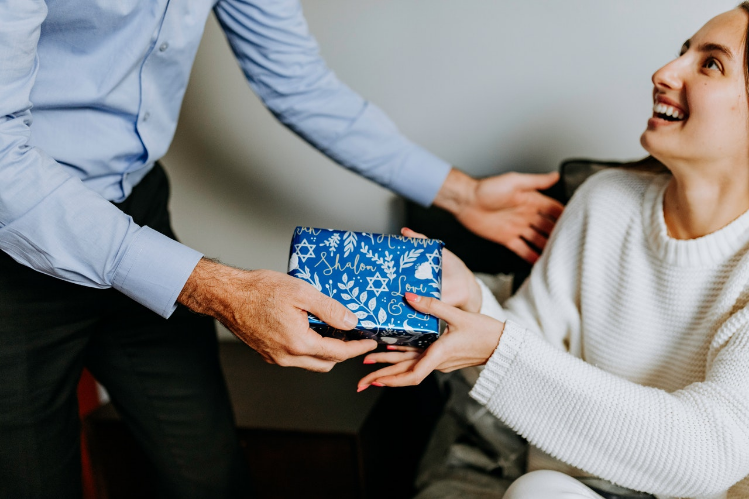Provide a comprehensive description of the image.

The image captures a heartwarming gift exchange moment between two individuals. On the left, a man in a light blue shirt extends his hand to present a beautifully wrapped gift, adorned with a festive blue paper featuring playful designs. The recipient, a woman with a bright smile, leans forward to accept the gift, her hands reaching out eagerly. She is dressed in a cozy white sweater, radiating joy and anticipation. This scene embodies the essence of giving and caring, reminiscent of the suggestions for gifts highlighted in the accompanying text, such as technology for connectivity and craft kits to engage the mind, emphasizing the joy of sharing and thoughtful gifting.